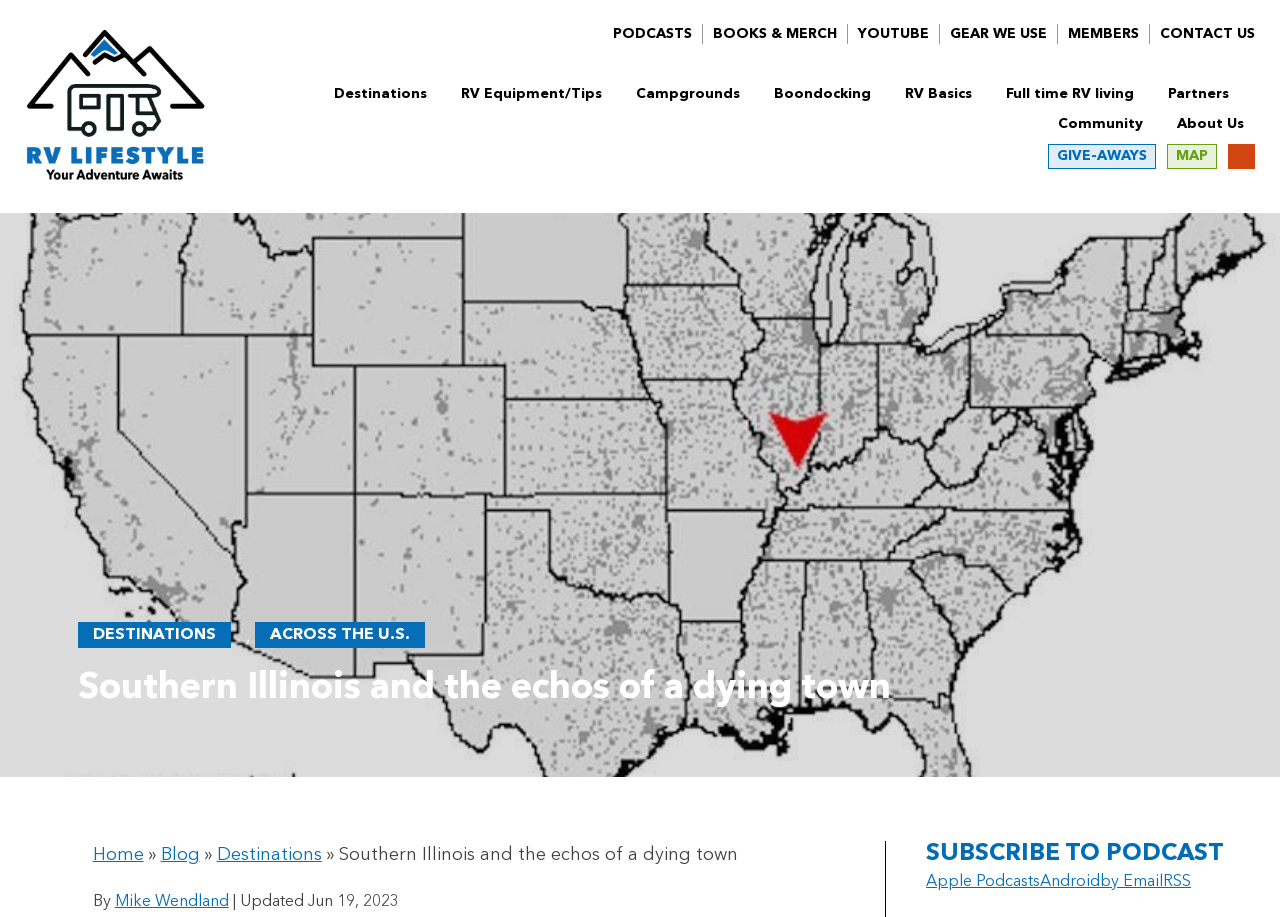Kindly respond to the following question with a single word or a brief phrase: 
What is the name of the RV lifestyle website?

RV Lifestyle